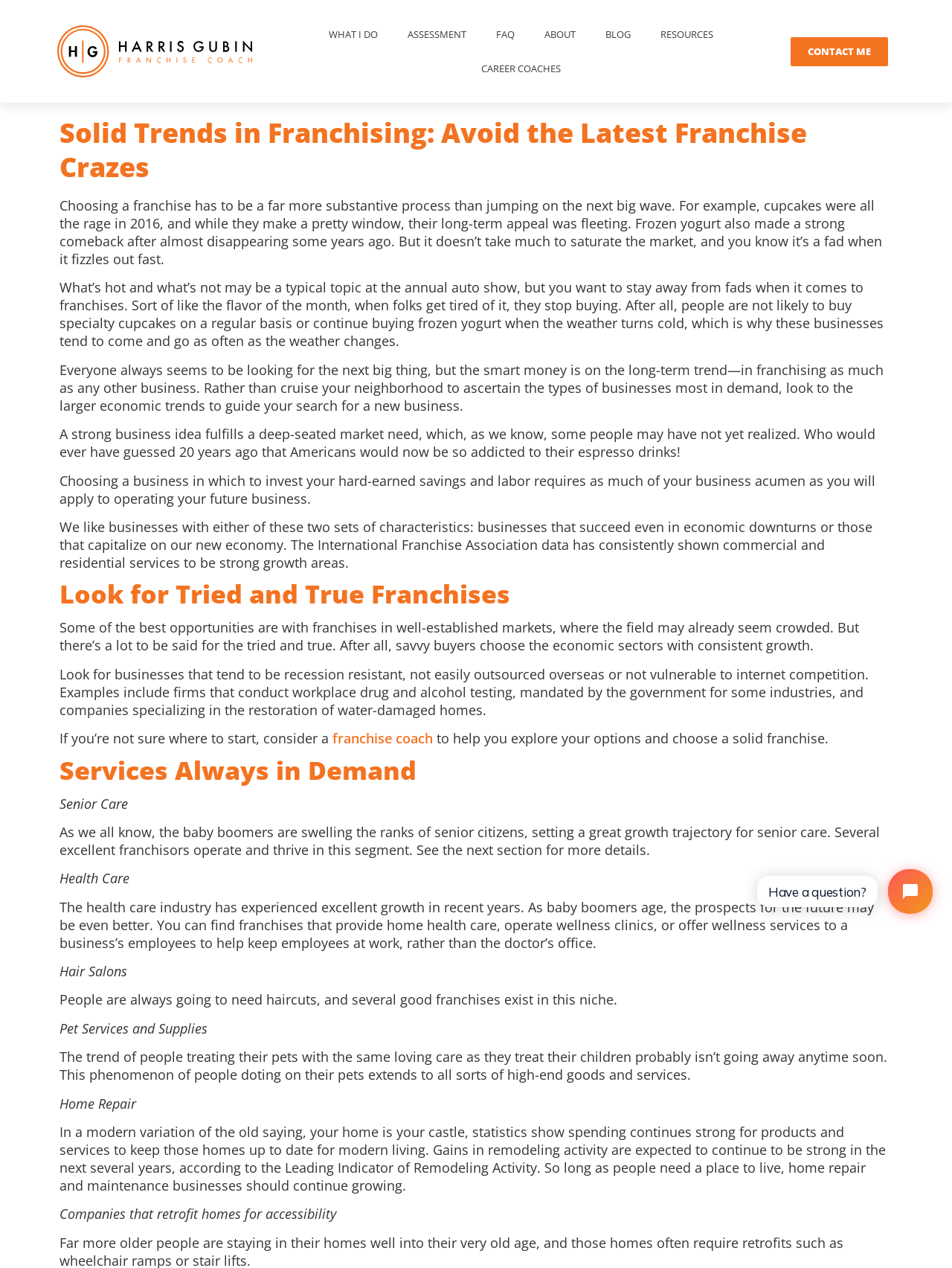Please predict the bounding box coordinates of the element's region where a click is necessary to complete the following instruction: "Click the 'franchise coach' link". The coordinates should be represented by four float numbers between 0 and 1, i.e., [left, top, right, bottom].

[0.349, 0.575, 0.455, 0.589]